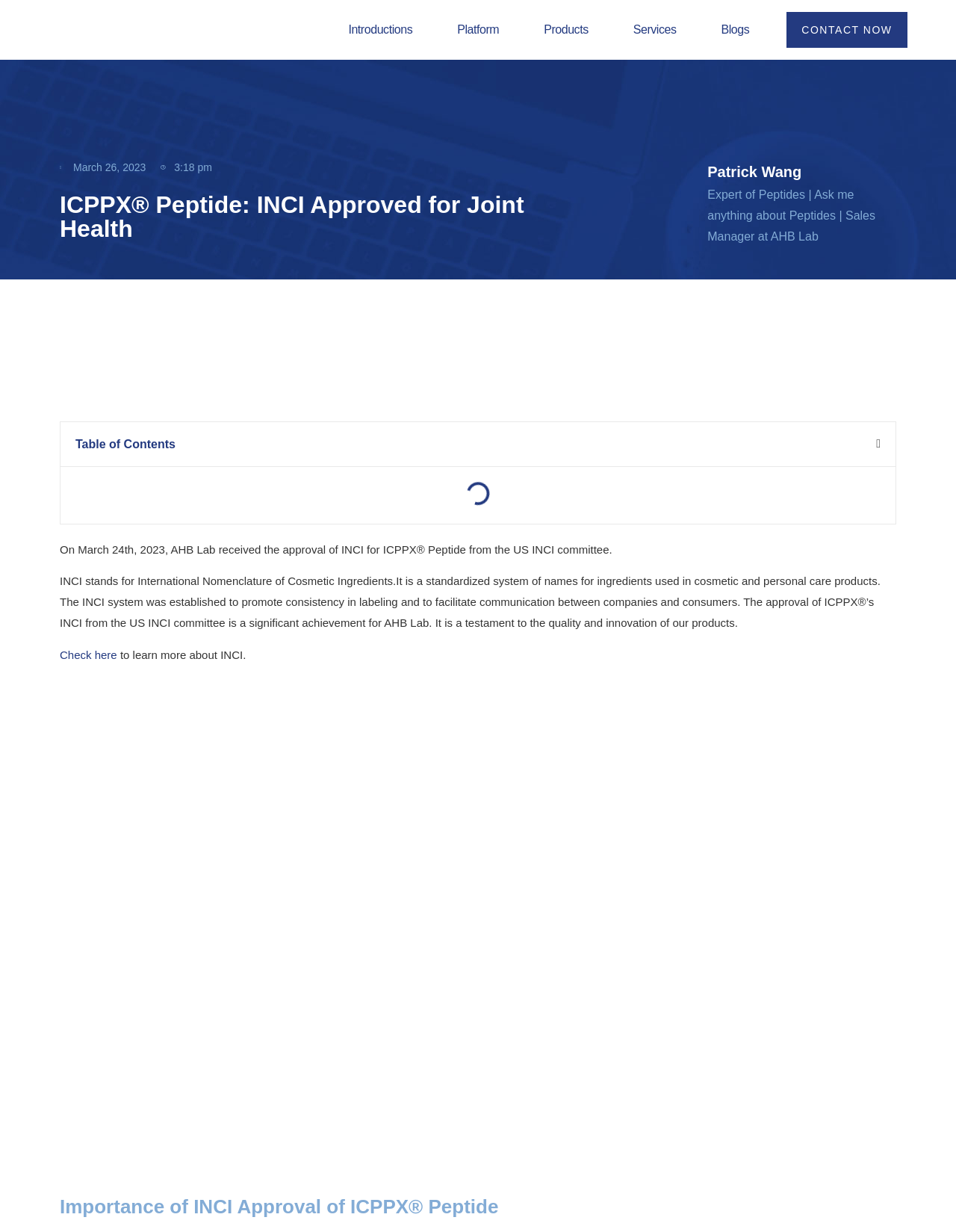Determine the bounding box coordinates for the region that must be clicked to execute the following instruction: "Learn more about INCI".

[0.062, 0.526, 0.122, 0.537]